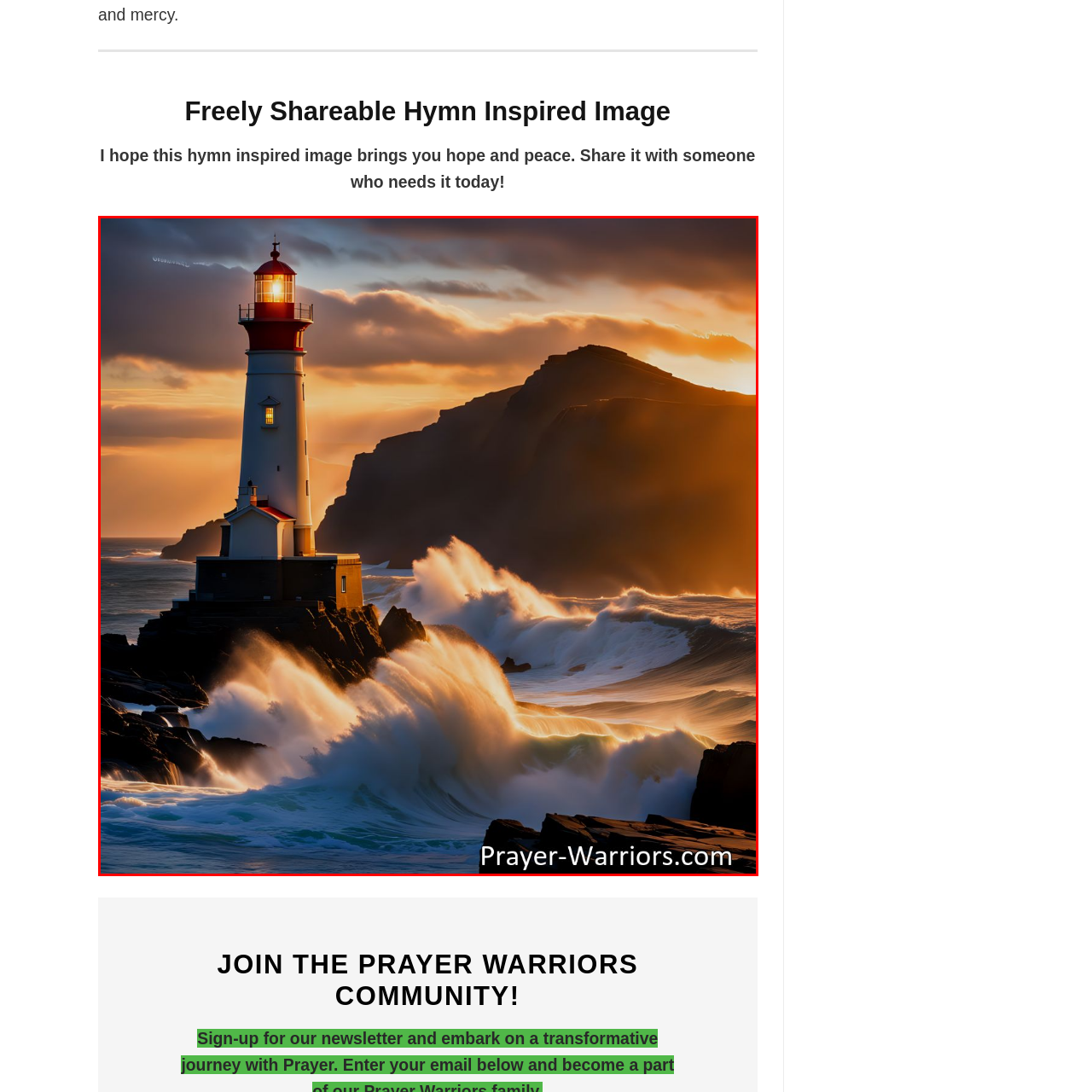Examine the picture highlighted with a red border, What is the atmosphere of the scene? Please respond with a single word or phrase.

Solace, divine guidance, and faith